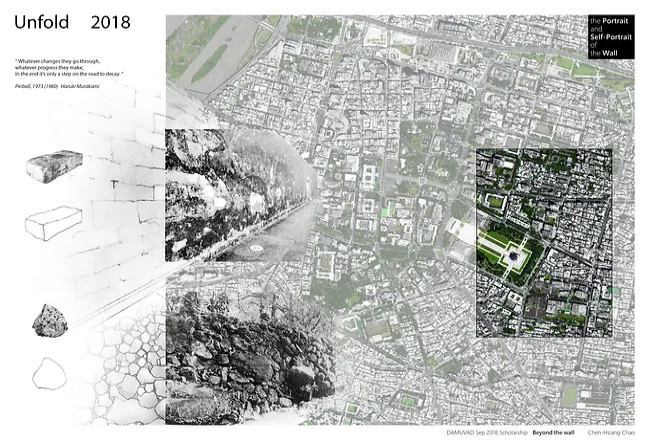Elaborate on all the elements present in the image.

The image titled "Unfold 2018" presents a conceptual exploration of urban and natural landscapes, juxtaposing textual and visual elements to provoke thought. It features an array of textures and structures, including stones and rocky formations on the left, representing the physical and historical layers of the environment. The central area displays a juxtaposition of diverse urban layouts and a bird's-eye view map of a city, highlighting the interplay between nature and man-made structures. 

In the top section, an evocative quote—“Whatever changes things is through, and whatever's around my life is in the middle of decay”—introduces themes of transformation and impermanence, prompting viewers to reflect on their relationship with the space they inhabit. The overall composition suggests a dialogue between identity, the self-portrait, and the larger context of urbanization, culminating in a visual narrative that invites contemplation of the spaces beyond physical walls. The intricate layering of imagery encourages viewers to consider both the past and the future of the landscapes depicted.